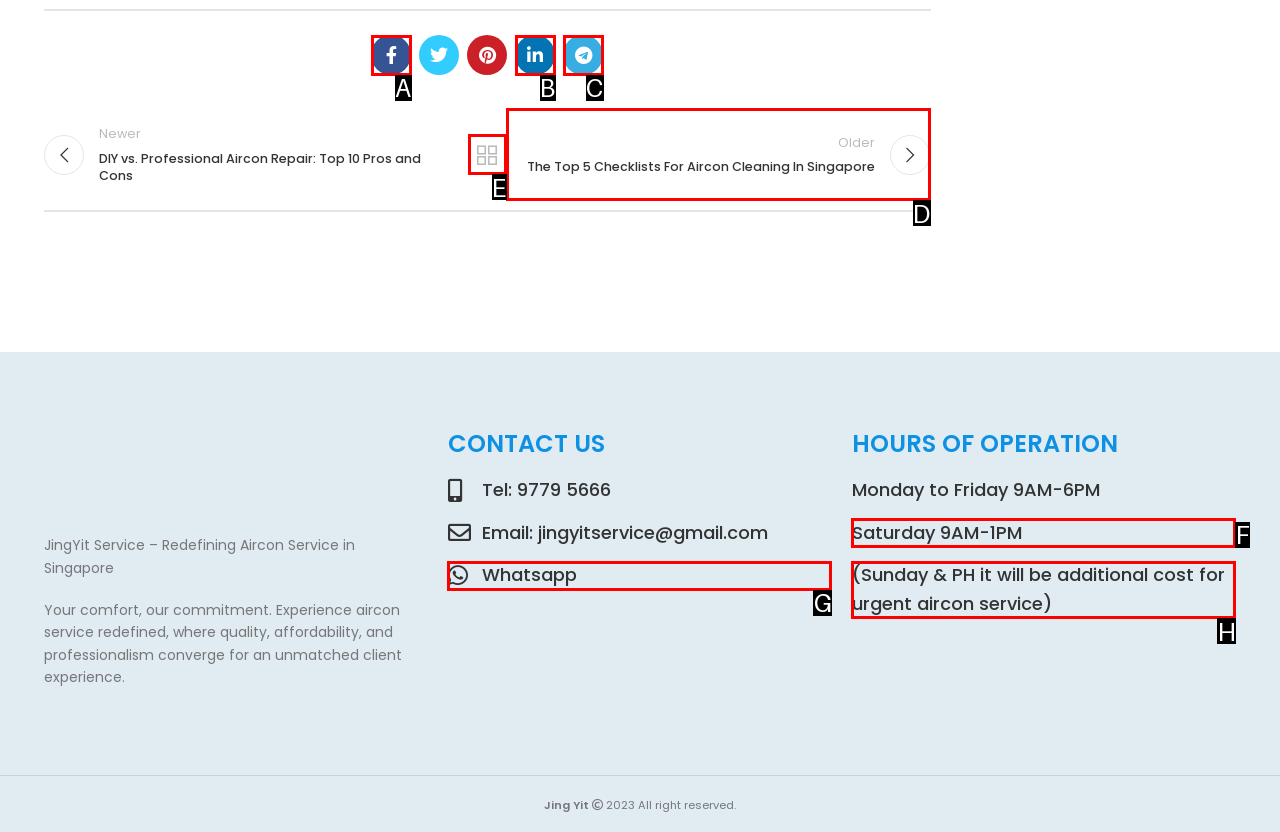Given the description: aria-label="Facebook social link", choose the HTML element that matches it. Indicate your answer with the letter of the option.

A